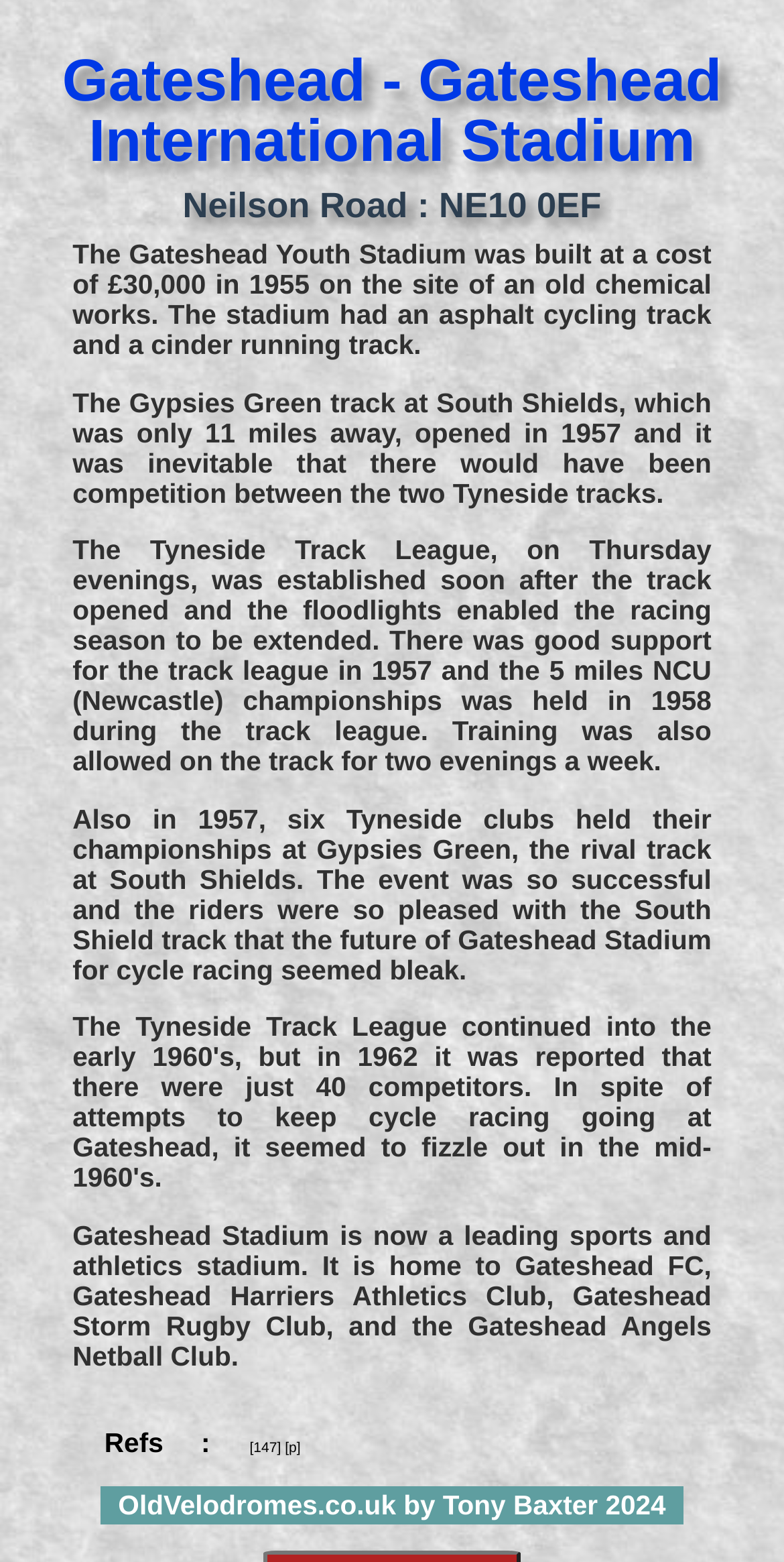Answer with a single word or phrase: 
What is the address of Gateshead International Stadium?

Neilson Road : NE10 0EF